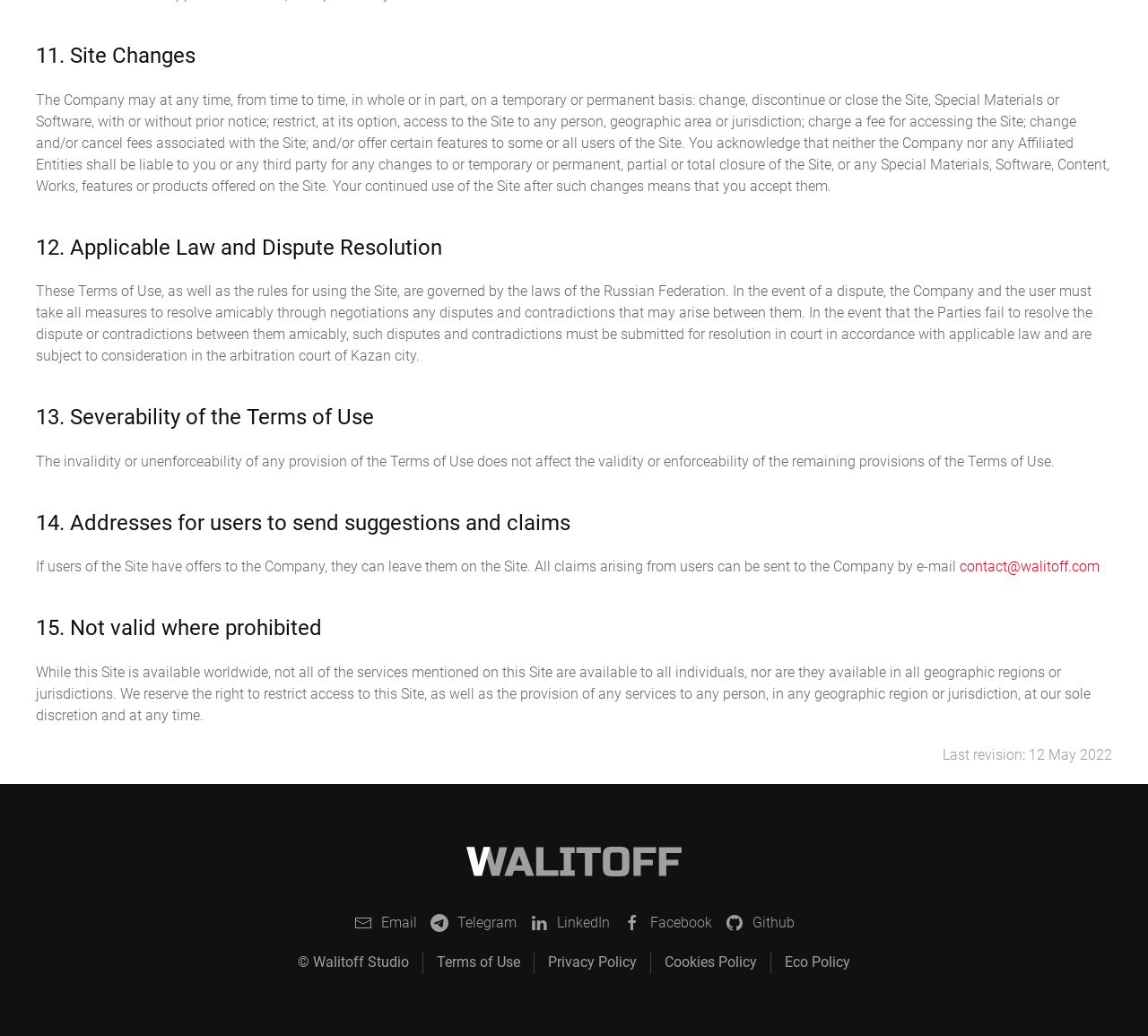How can users send claims to the Company?
Please describe in detail the information shown in the image to answer the question.

Users can send claims to the Company by email, as stated in the Addresses for users to send suggestions and claims section. The email address provided is contact@walitoff.com.